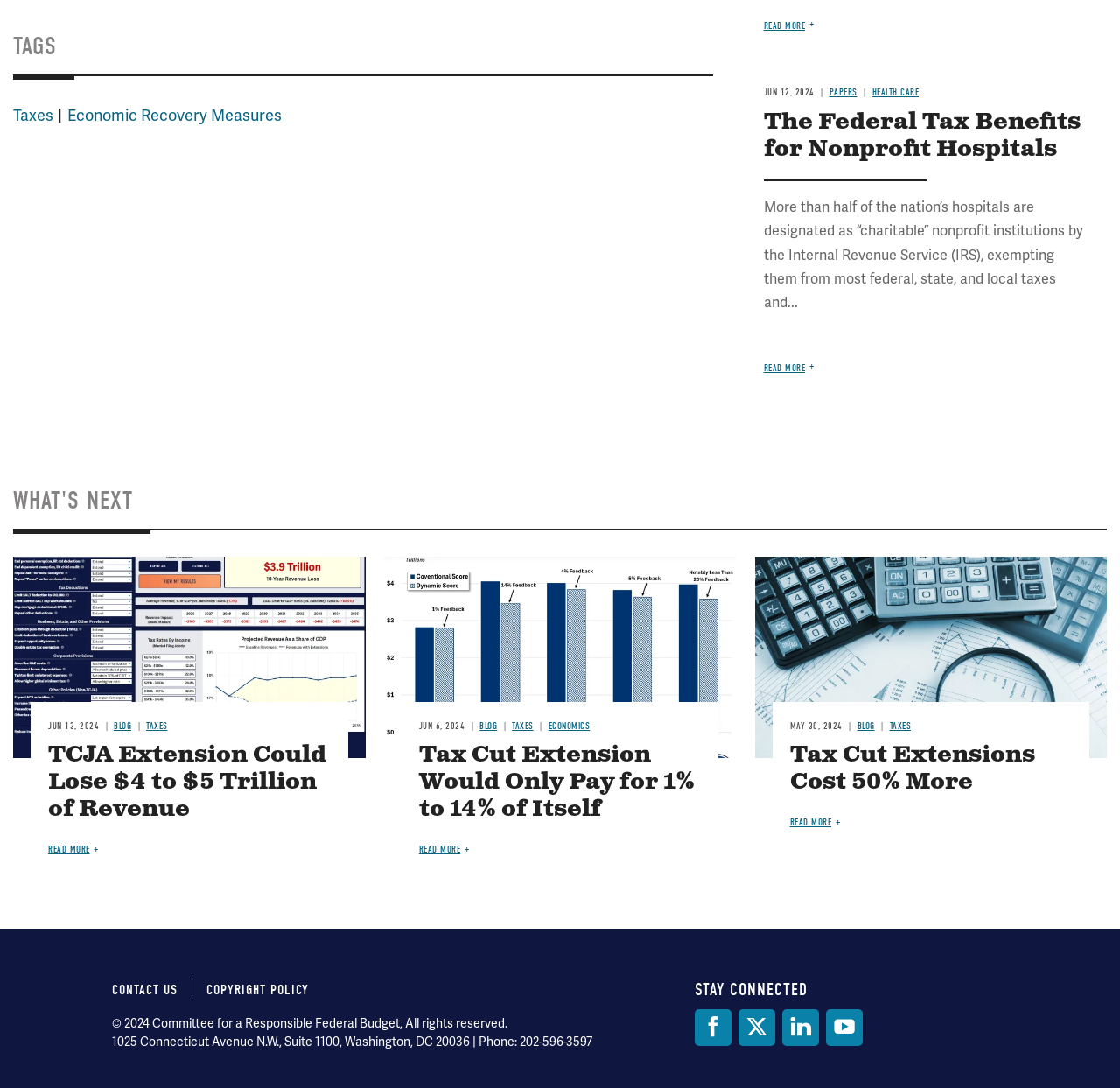Pinpoint the bounding box coordinates of the clickable element needed to complete the instruction: "Click on the 'Taxes' link". The coordinates should be provided as four float numbers between 0 and 1: [left, top, right, bottom].

[0.012, 0.097, 0.048, 0.115]